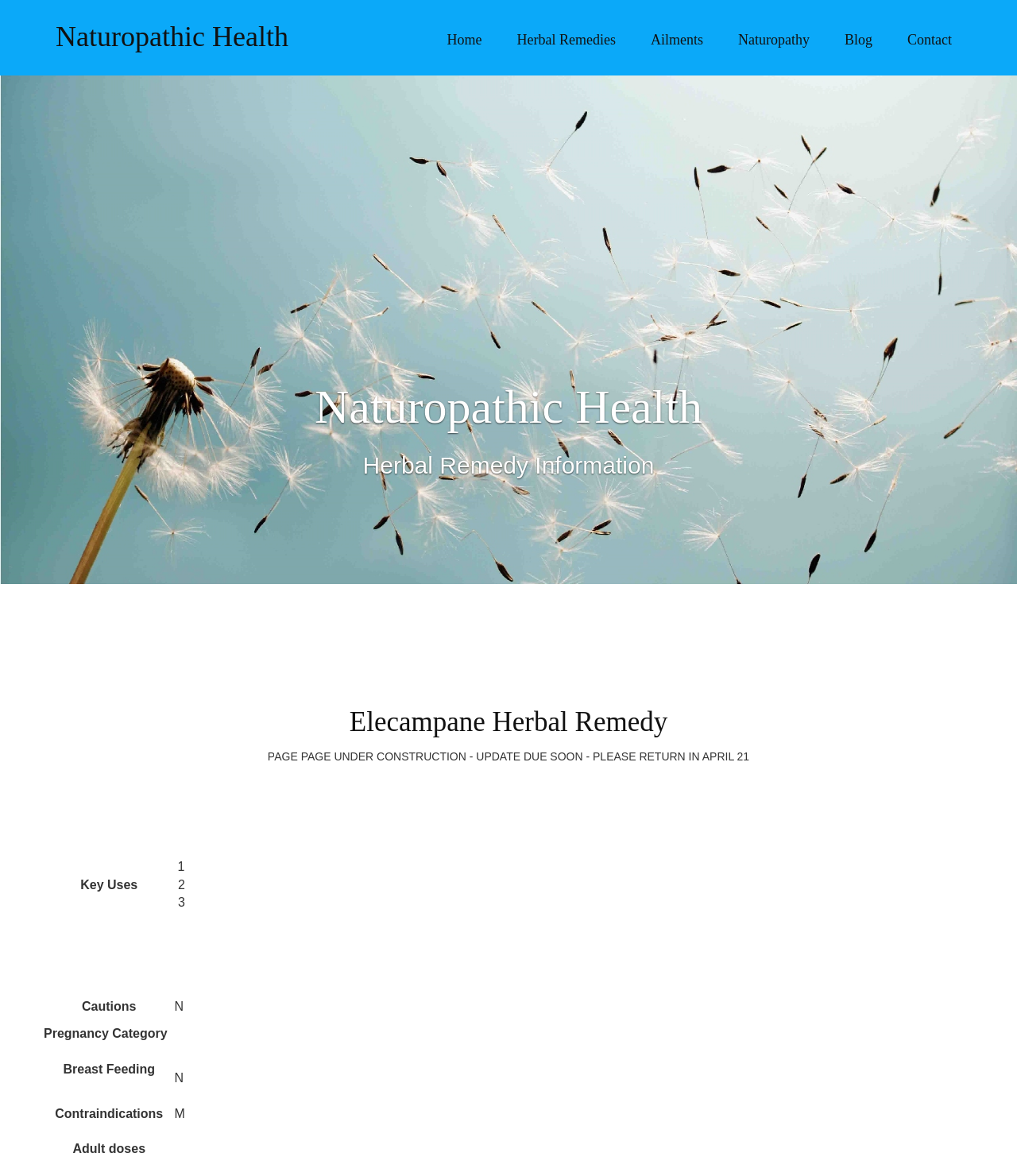Bounding box coordinates are specified in the format (top-left x, top-left y, bottom-right x, bottom-right y). All values are floating point numbers bounded between 0 and 1. Please provide the bounding box coordinate of the region this sentence describes: Herbal Remedies

[0.499, 0.022, 0.615, 0.045]